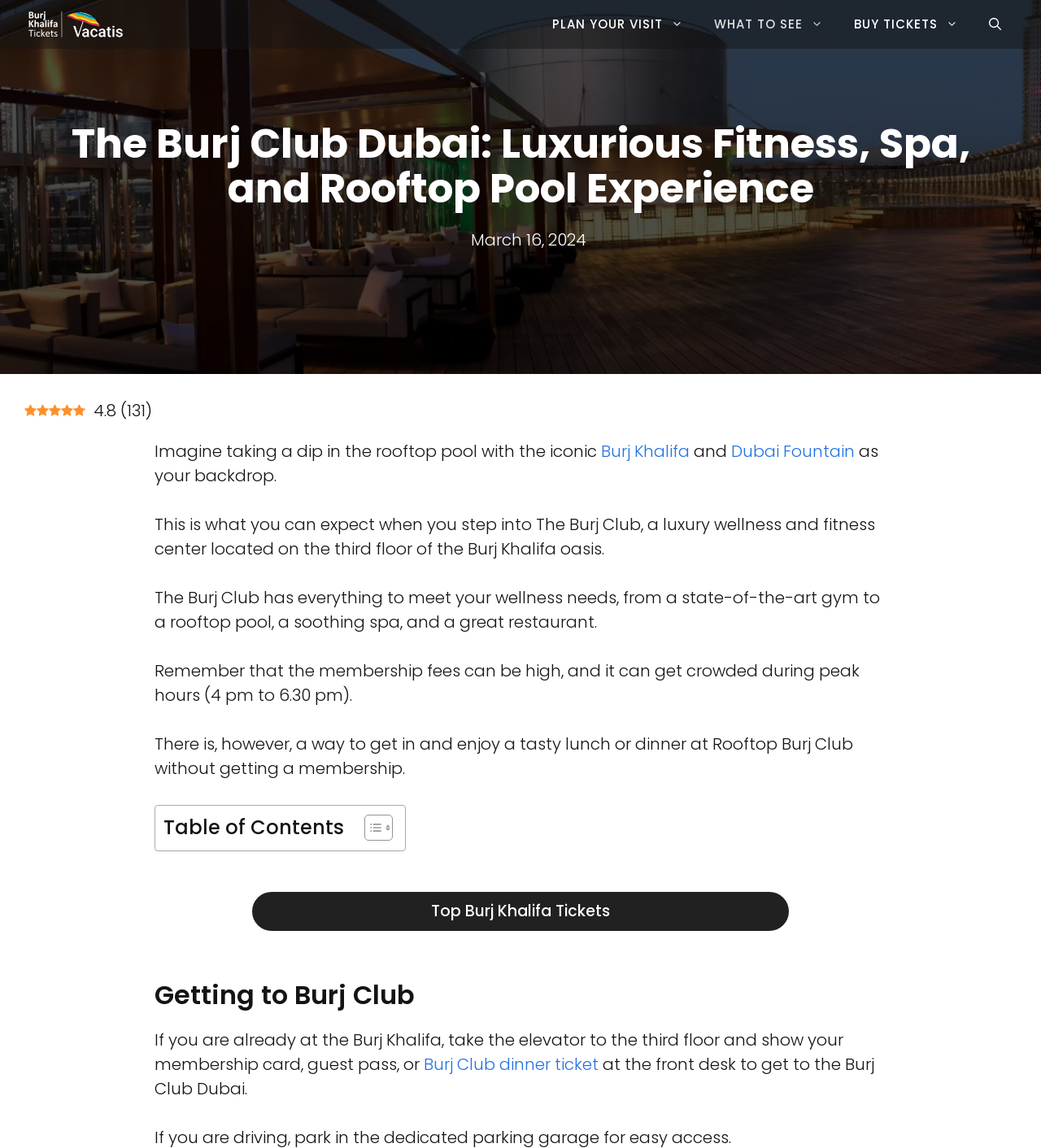Based on the element description, predict the bounding box coordinates (top-left x, top-left y, bottom-right x, bottom-right y) for the UI element in the screenshot: What To See

[0.671, 0.0, 0.805, 0.042]